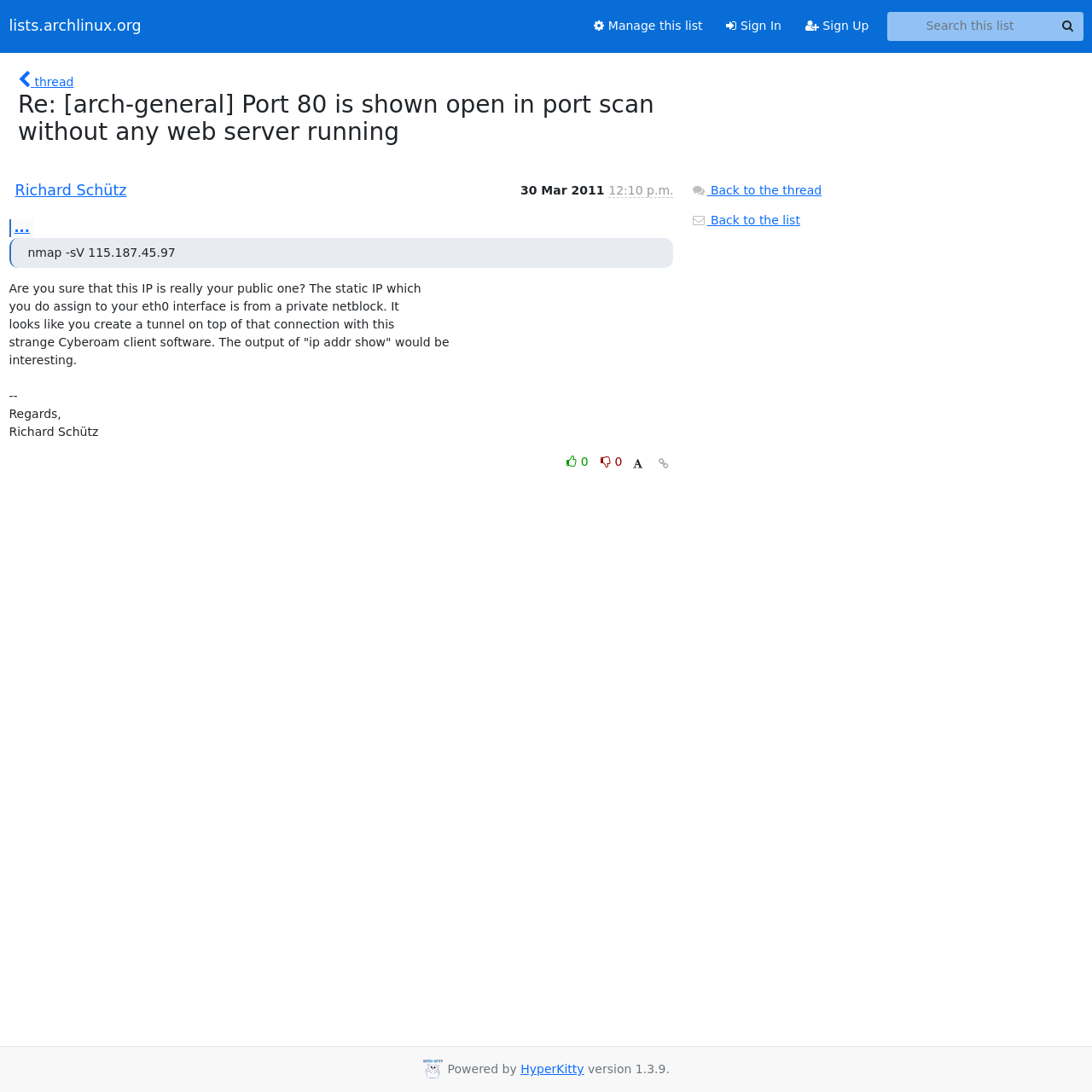Determine the bounding box coordinates of the element's region needed to click to follow the instruction: "Manage this list". Provide these coordinates as four float numbers between 0 and 1, formatted as [left, top, right, bottom].

[0.533, 0.01, 0.654, 0.038]